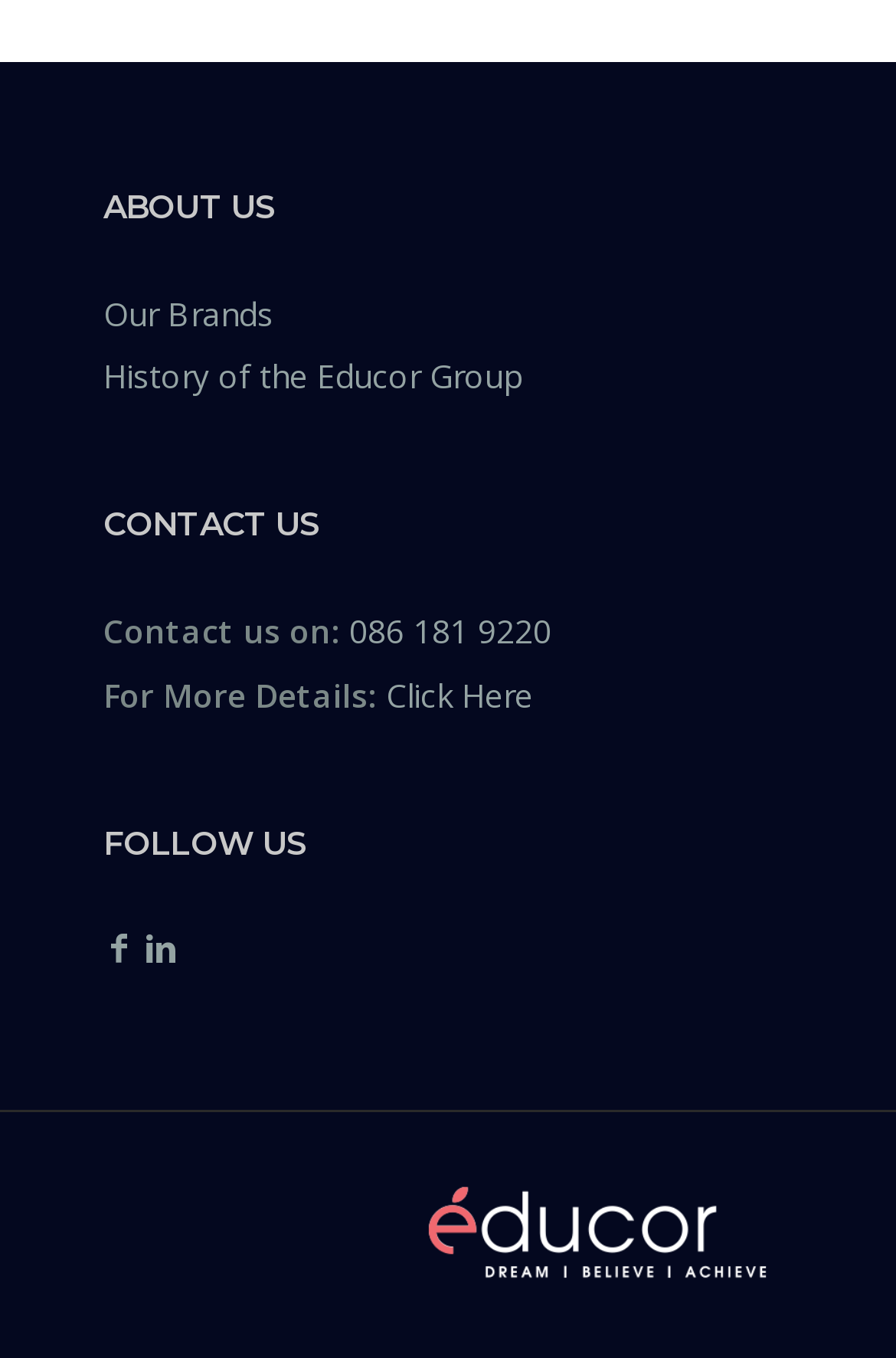What is the purpose of the 'Click Here' link?
Based on the image, give a concise answer in the form of a single word or short phrase.

For More Details